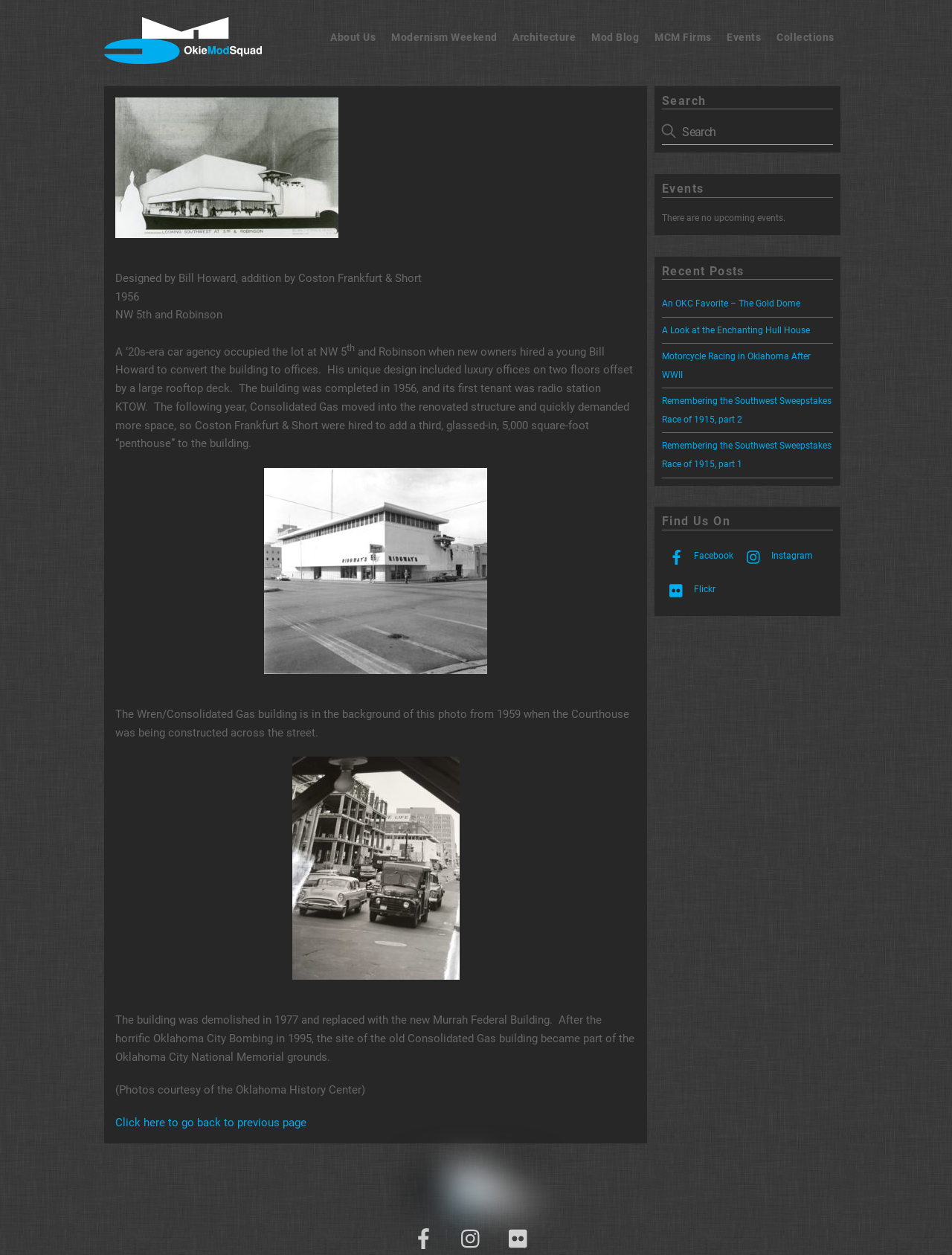Indicate the bounding box coordinates of the clickable region to achieve the following instruction: "Click the OKC Mod logo."

[0.109, 0.039, 0.275, 0.056]